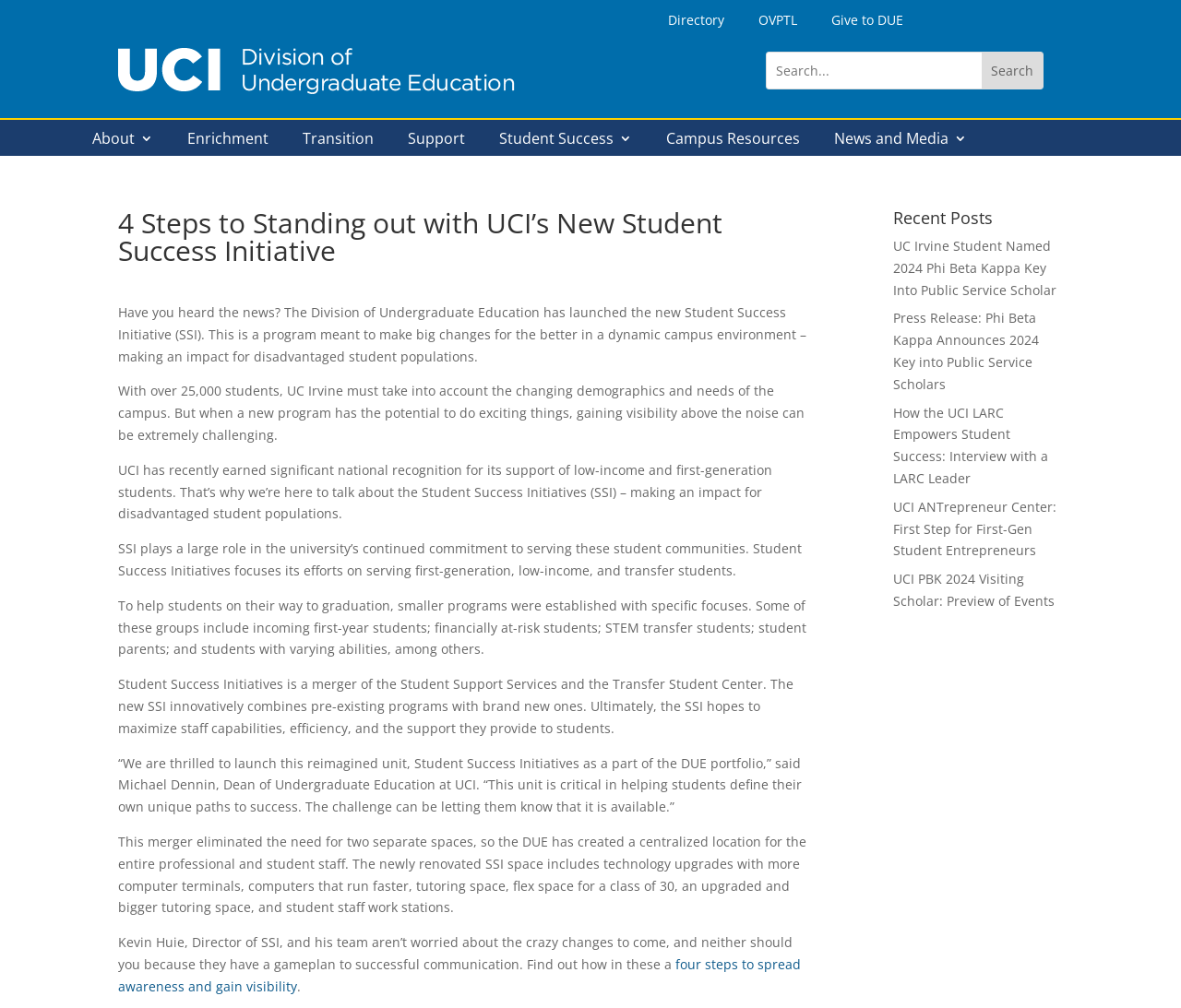Give a comprehensive overview of the webpage, including key elements.

This webpage is about the University of California, Irvine's (UCI) Division of Undergraduate Education and its new Student Success Initiative (SSI). At the top of the page, there are several links to different sections of the website, including "Directory", "OVPTL", and "Give to DUE". Below these links, there is a search bar with a "Search" button. 

To the left of the search bar, there is a logo of the UCI Division of Undergraduate Education, accompanied by a link to the division's main page. Below the logo, there are several links to different categories, including "About", "Enrichment", "Transition", "Support", "Student Success", "Campus Resources", and "News and Media".

The main content of the page is divided into two sections. The first section has a heading "4 Steps to Standing out with UCI’s New Student Success Initiative" and provides an introduction to the SSI, explaining its purpose and goals. The text describes how the SSI aims to support disadvantaged student populations, including low-income and first-generation students, and how it combines existing programs with new ones to provide better support to students.

The second section is titled "Recent Posts" and lists several news articles related to the UCI Division of Undergraduate Education, including articles about student achievements, press releases, and interviews with university leaders.